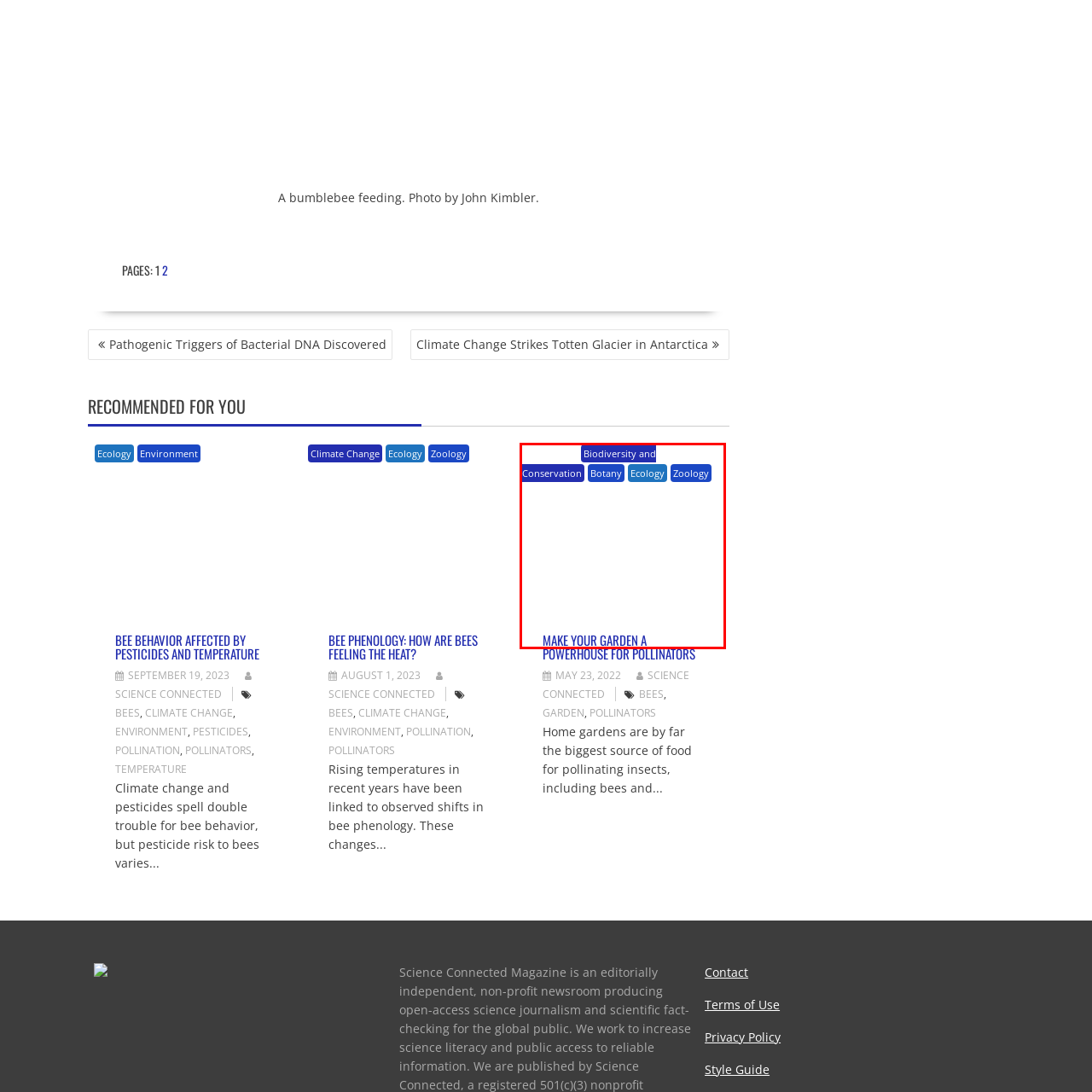View the area enclosed by the red box, What is the relationship between gardening practices and pollinators? Respond using one word or phrase.

Interdependent